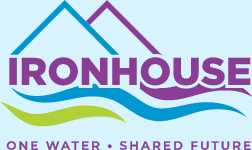Based on the image, please elaborate on the answer to the following question:
What is emphasized by the words 'ONE WATER • SHARED FUTURE'?

The caption states that the words 'ONE WATER • SHARED FUTURE' accompanying the logo emphasize Ironhouse's commitment to water conservation and community engagement, highlighting the company's mission in the wastewater management landscape.